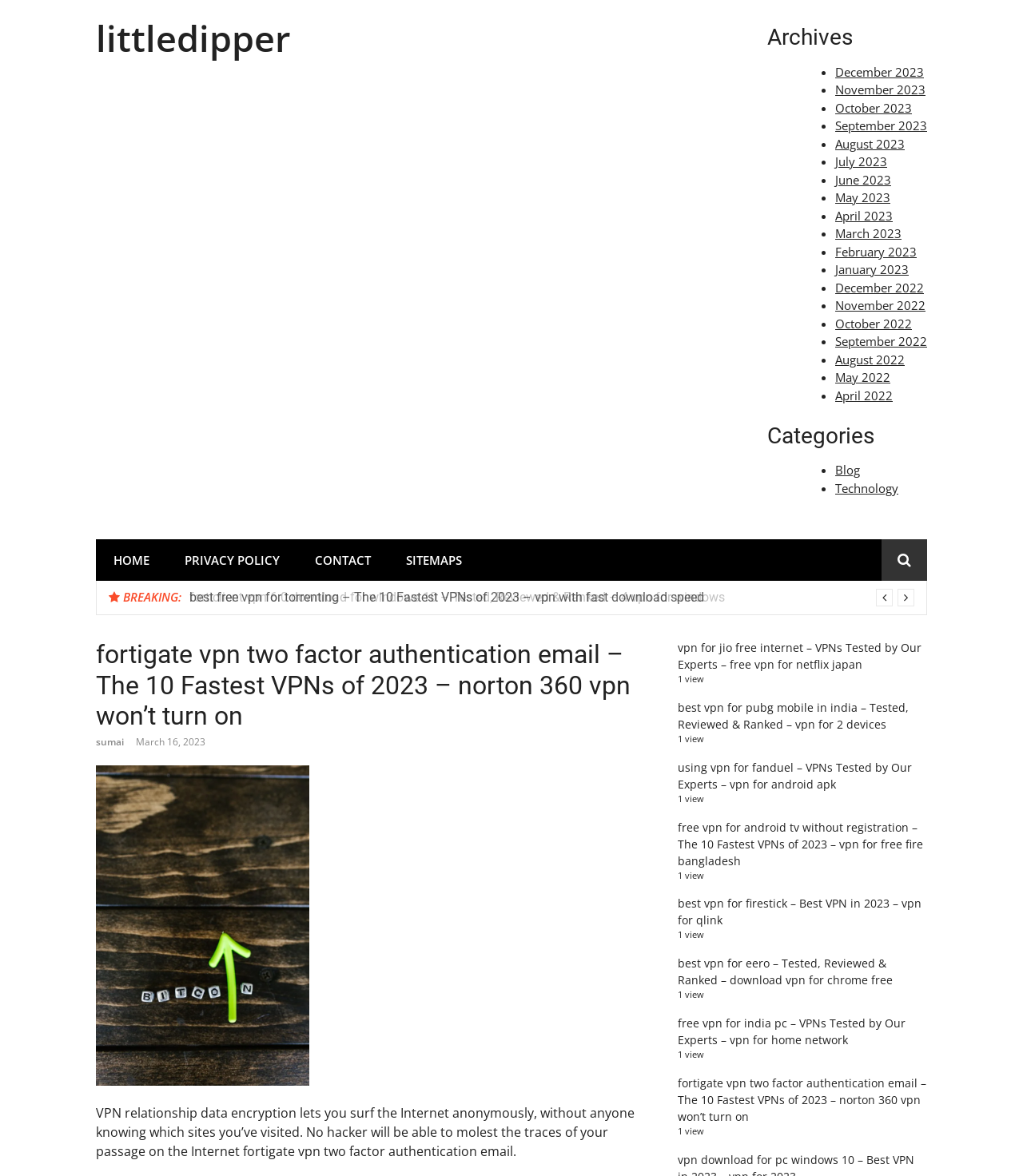What is the date of the blog post 'fortigate vpn two factor authentication email'?
Give a one-word or short-phrase answer derived from the screenshot.

March 16, 2023